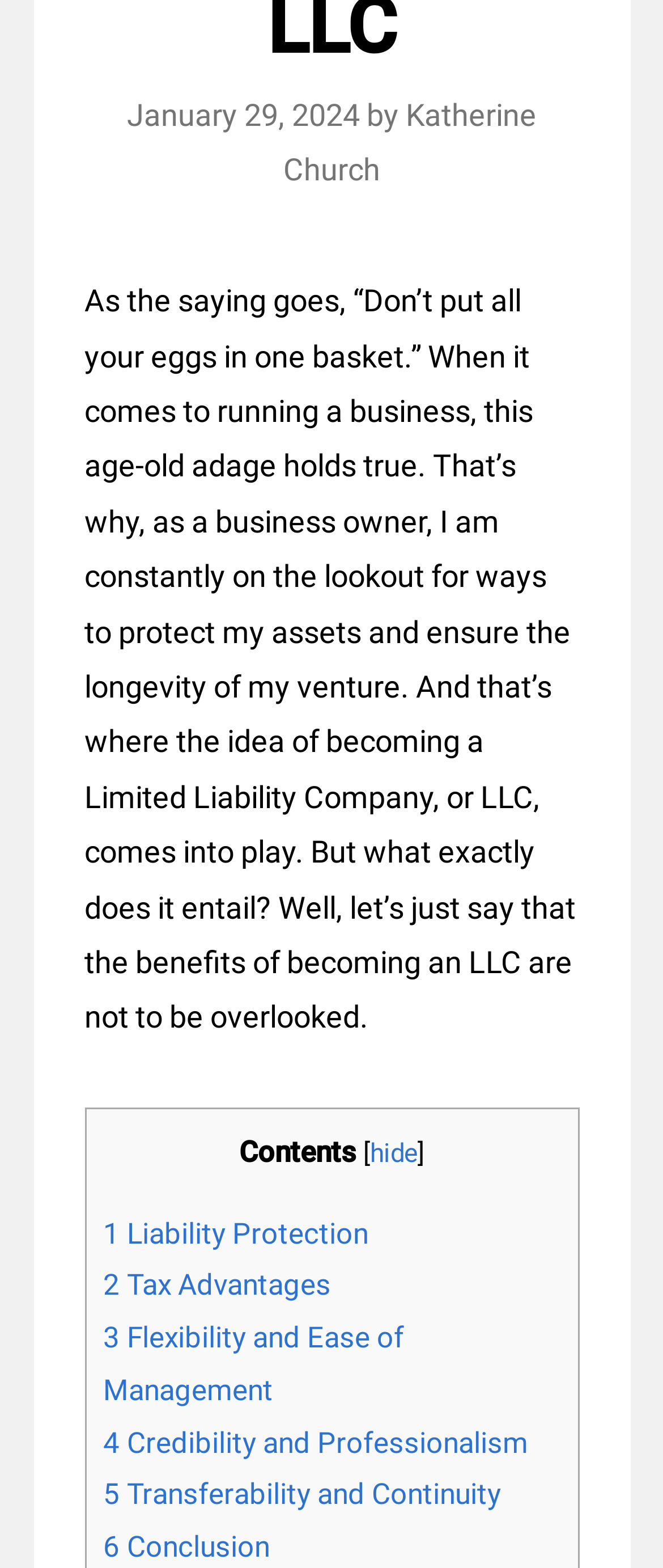Determine the bounding box coordinates of the region that needs to be clicked to achieve the task: "Jump to the conclusion".

[0.155, 0.976, 0.406, 0.997]